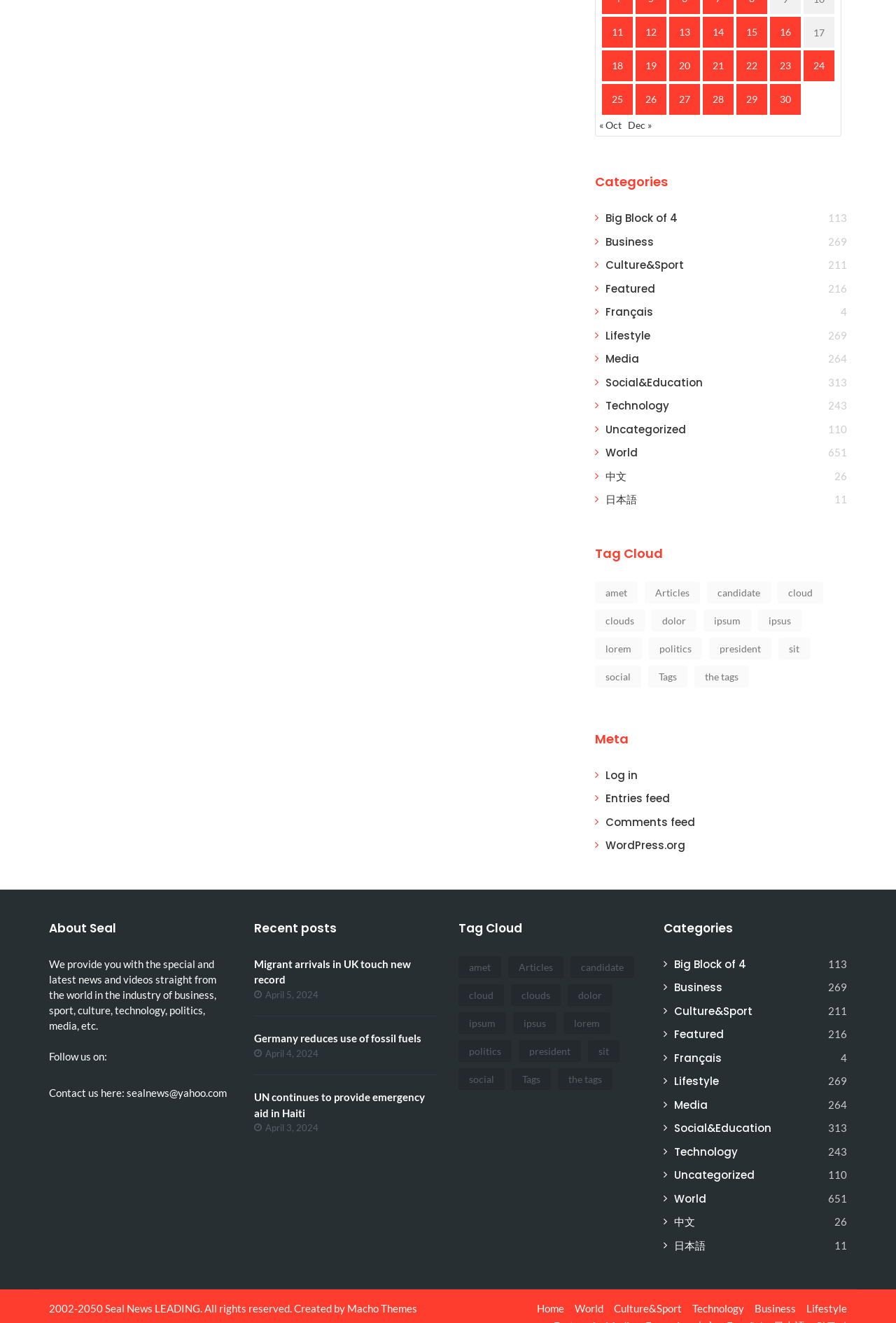Please give a succinct answer to the question in one word or phrase:
What is the date range of the posts?

November 11-30, 2019